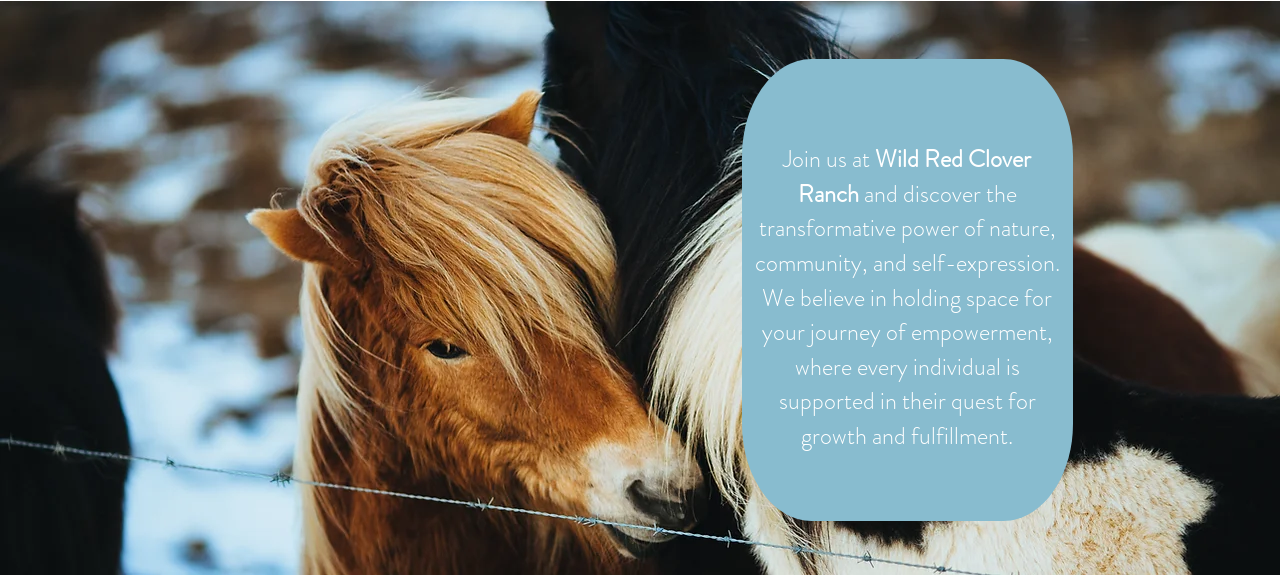Convey a detailed narrative of what is depicted in the image.

The image captures a beautiful and intimate moment featuring Icelandic horses, set against a softly blurred natural backdrop. In the foreground, a light brown horse stands close, showcasing its flowing mane that glistens in the light. Nearby, another horse—dark with a notable mane—adds to the sense of connection and community among these gentle creatures. Accompanying the imagery is a welcoming message inviting visitors to join Wild Red Clover Ranch, emphasizing the transformative power of nature, community, and self-expression. The message highlights the ranch's commitment to empowerment and support for individual growth, creating an inviting atmosphere that underscores the nurturing spirit of the ranch and its surroundings.